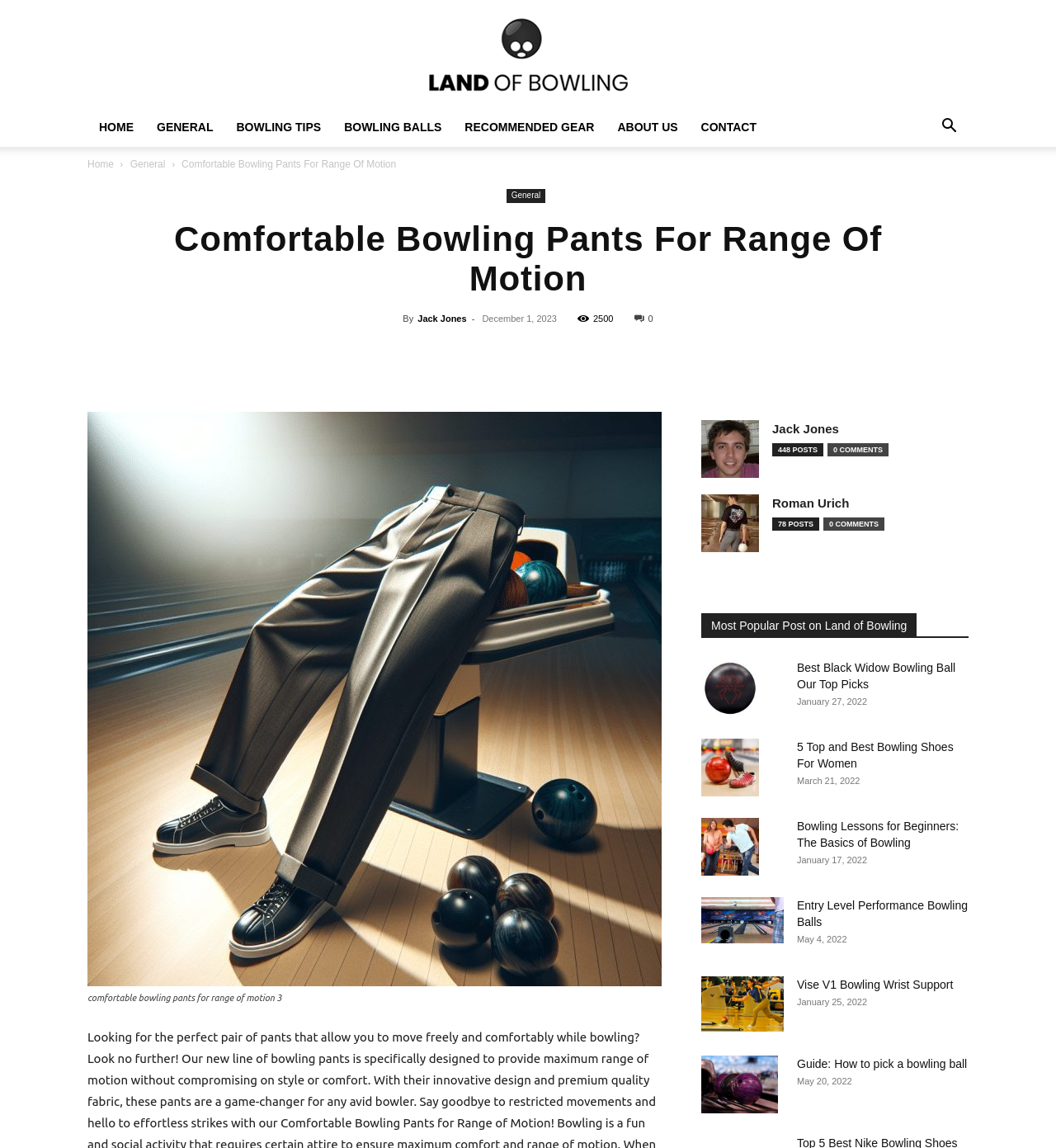Can you show the bounding box coordinates of the region to click on to complete the task described in the instruction: "Check the 'Most Popular Post on Land of Bowling' section"?

[0.664, 0.534, 0.917, 0.556]